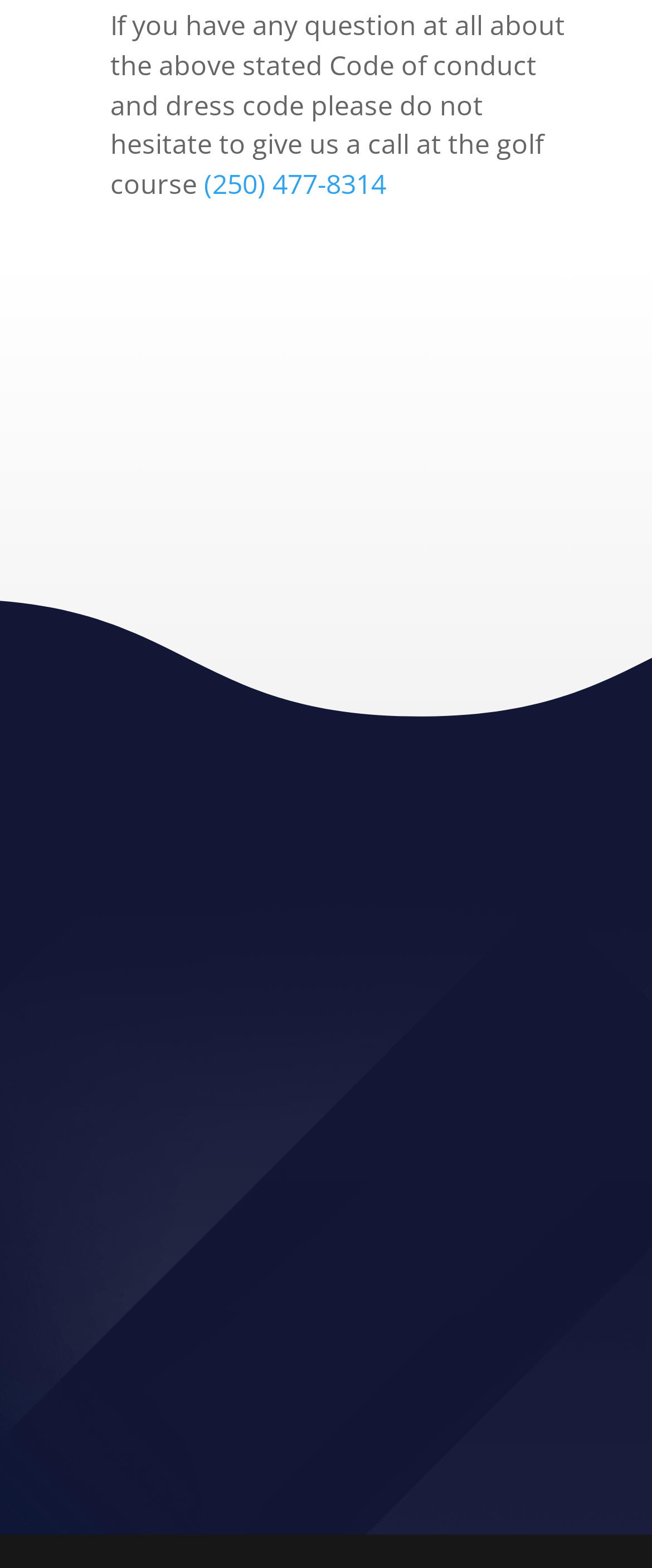Given the description "(250) 477-8314", determine the bounding box of the corresponding UI element.

[0.36, 0.765, 0.64, 0.788]